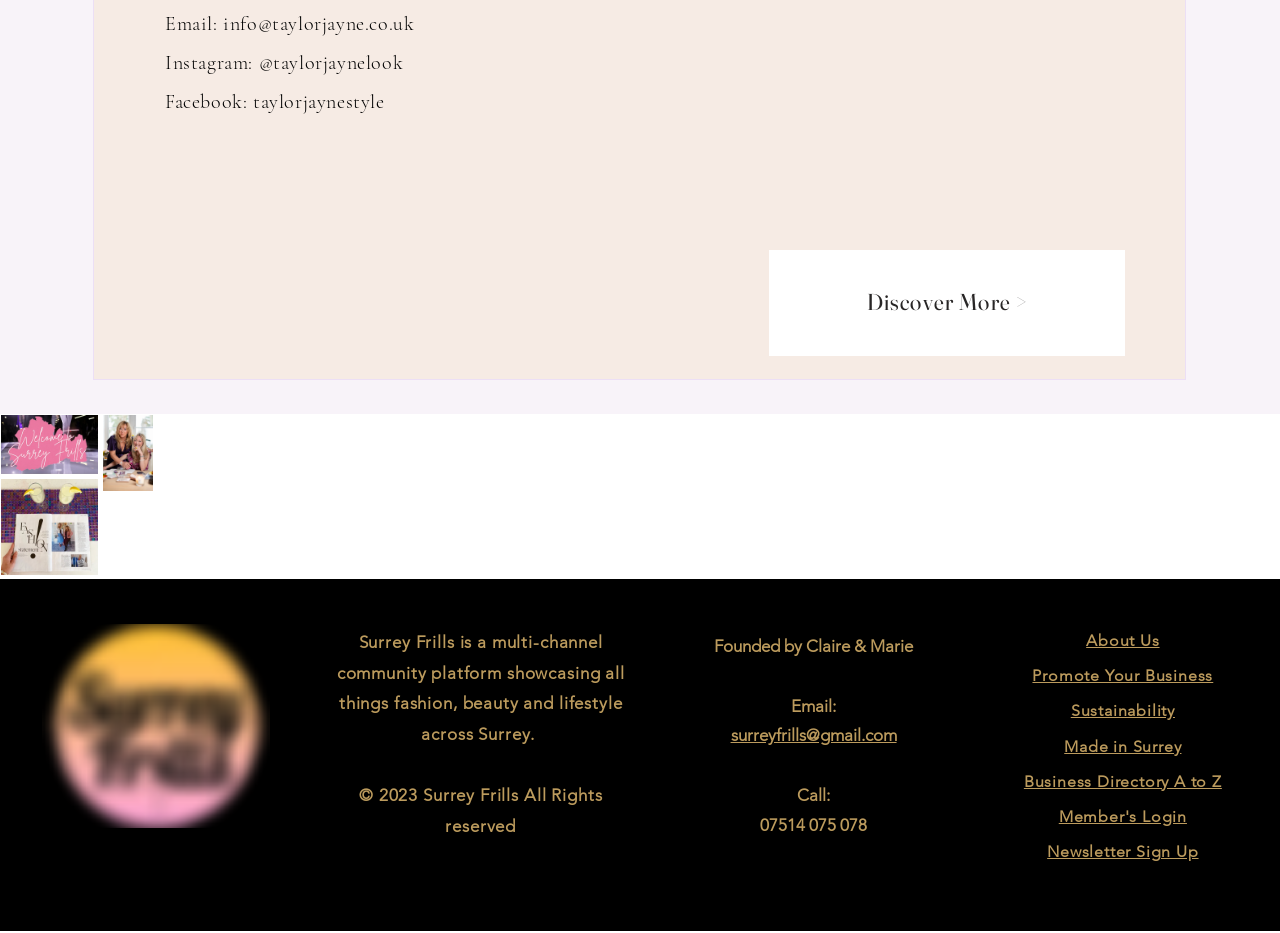Can you look at the image and give a comprehensive answer to the question:
What is the purpose of the 'Newsletter Sign Up' button?

I inferred the purpose of the button by its text and the fact that it has a popup dialog, which suggests that it is used to sign up for a newsletter.